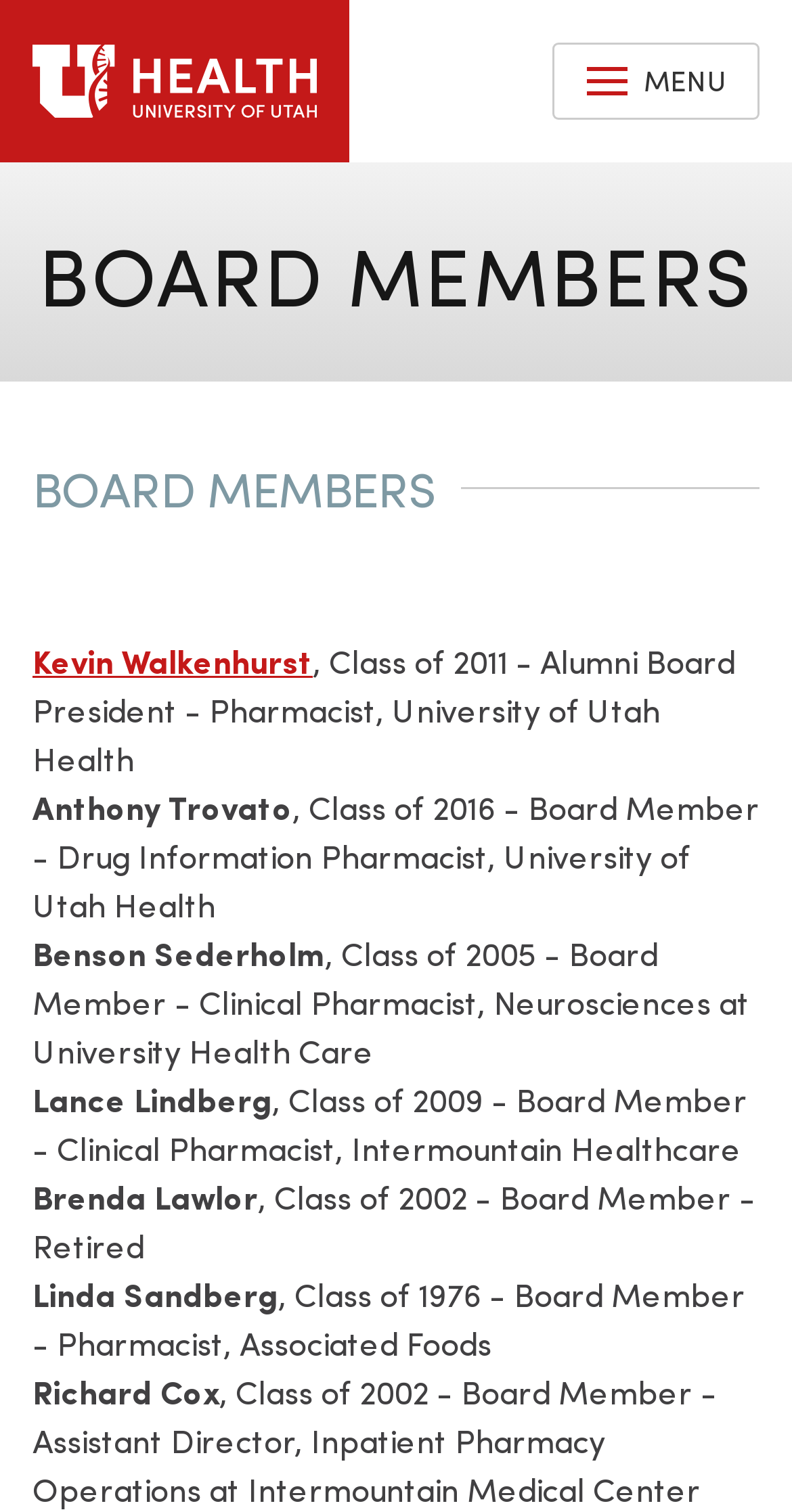What is Kevin Walkenhurst's profession?
Please respond to the question with as much detail as possible.

I looked at the static text element following the link 'Kevin Walkenhurst', which describes his profession as 'Pharmacist, University of Utah Health'.